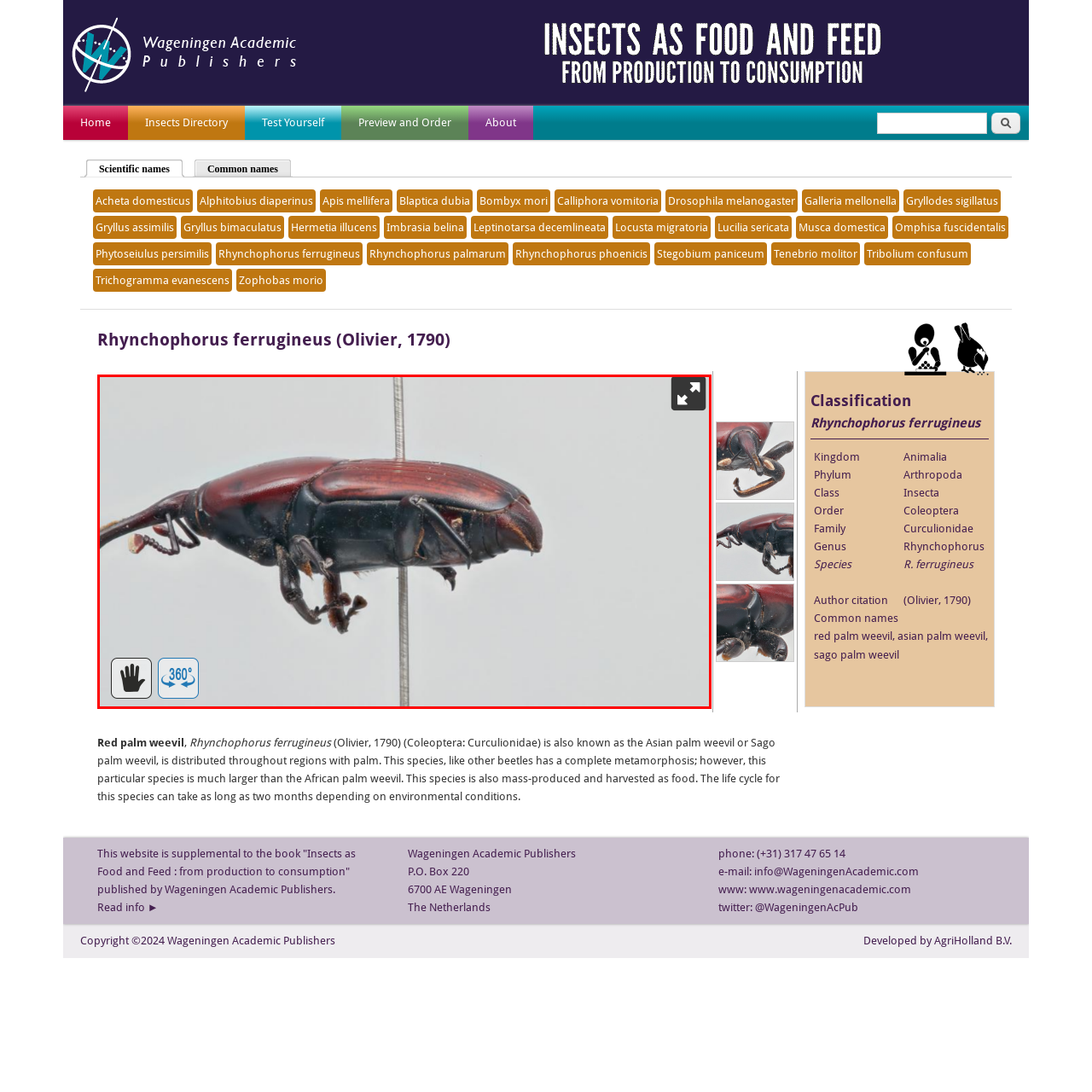Thoroughly describe the contents of the picture within the red frame.

The image showcases a detailed view of the **Rhynchophorus ferrugineus**, commonly known as the Red Palm Weevil. This large beetle, characterized by its glossy reddish-brown exoskeleton and prominent snout, is prominently displayed in a laboratory setting. The insect is positioned upright on a pin, allowing for a comprehensive examination of its anatomy. Its legs and antennae are visible, contributing to the overall definition of this species. Recognized for its impact on palm crops, the Red Palm Weevil is found across various regions where palms are cultivated. This image serves an educational purpose, highlighting both the structure and significance of this pest in entomology and agricultural contexts.